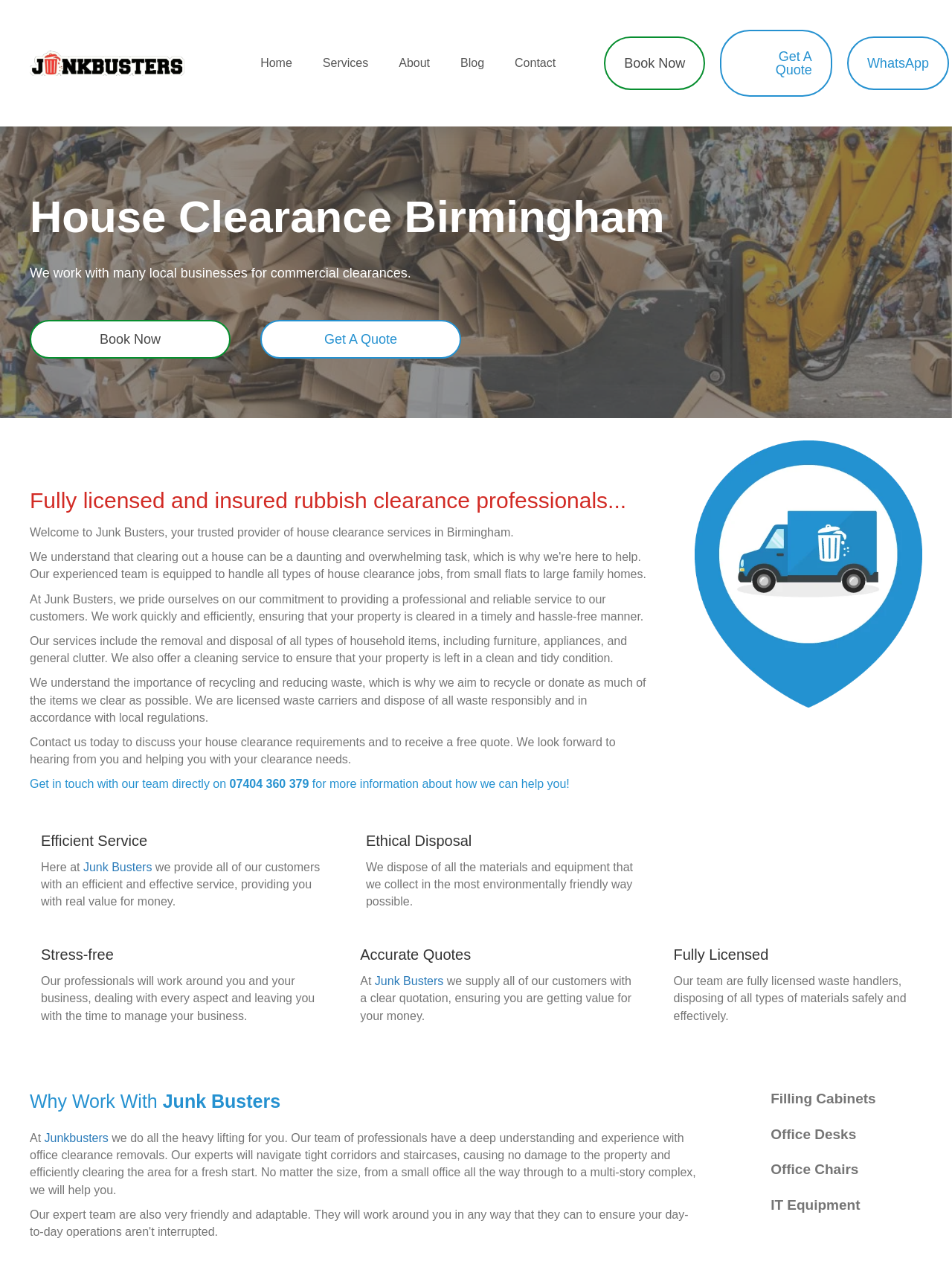Can they handle commercial clearances?
Provide a concise answer using a single word or phrase based on the image.

Yes